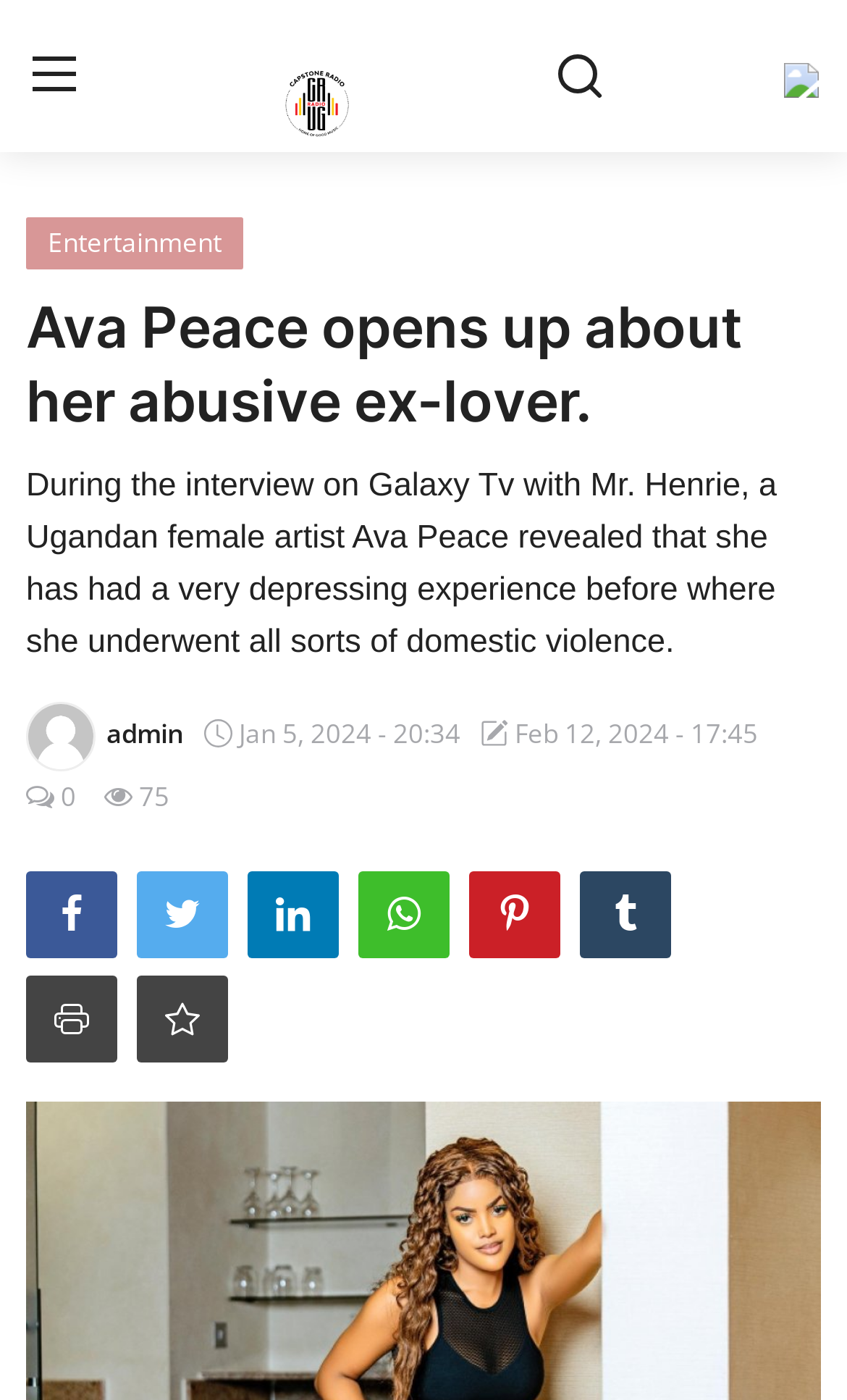Find the bounding box coordinates of the clickable area required to complete the following action: "Click the menu button".

[0.0, 0.02, 0.128, 0.089]